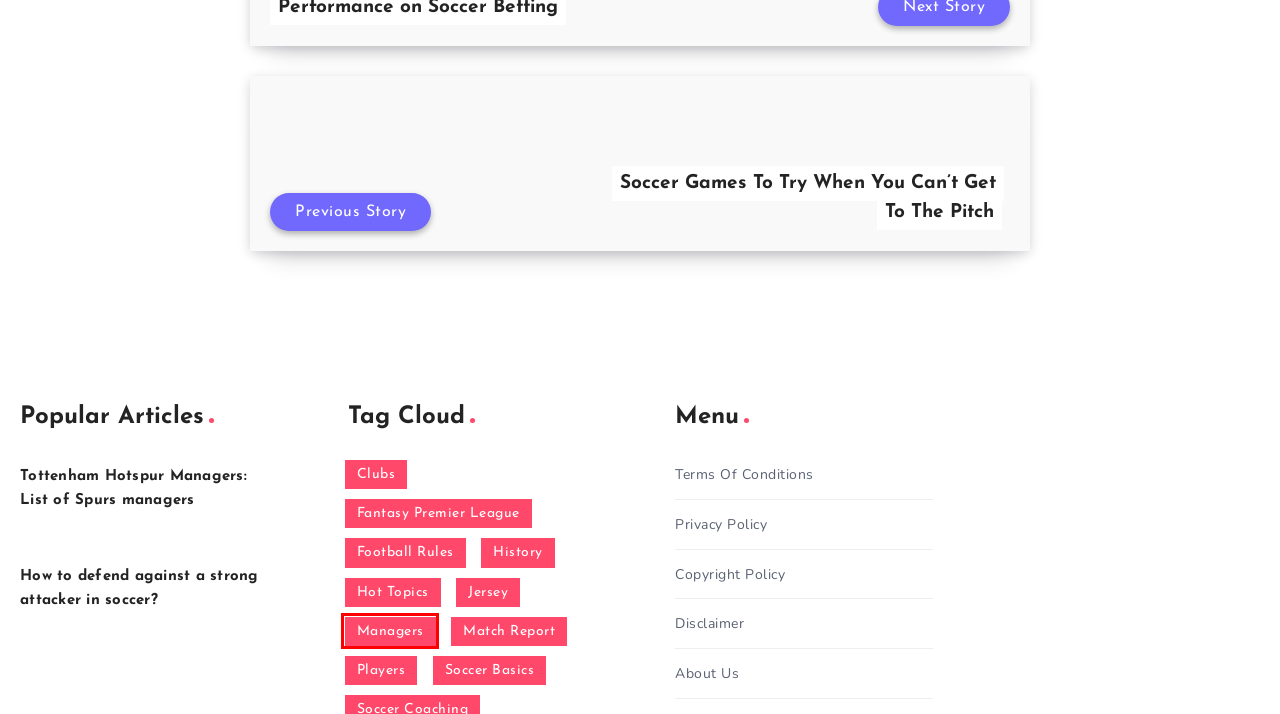Look at the screenshot of a webpage, where a red bounding box highlights an element. Select the best description that matches the new webpage after clicking the highlighted element. Here are the candidates:
A. Managers - Football Toast
B. Privacy Policy - Football Toast
C. Players - Football Toast
D. Football Rules Archives - Football Toast
E. Hot Topics Archives - Football Toast
F. Tottenham Hotspur Managers: List of Spurs managers - Football Toast
G. Disclaimer - Football Toast
H. Soccer Games To Try When You Can’t Get To The Pitch - Football Toast

A